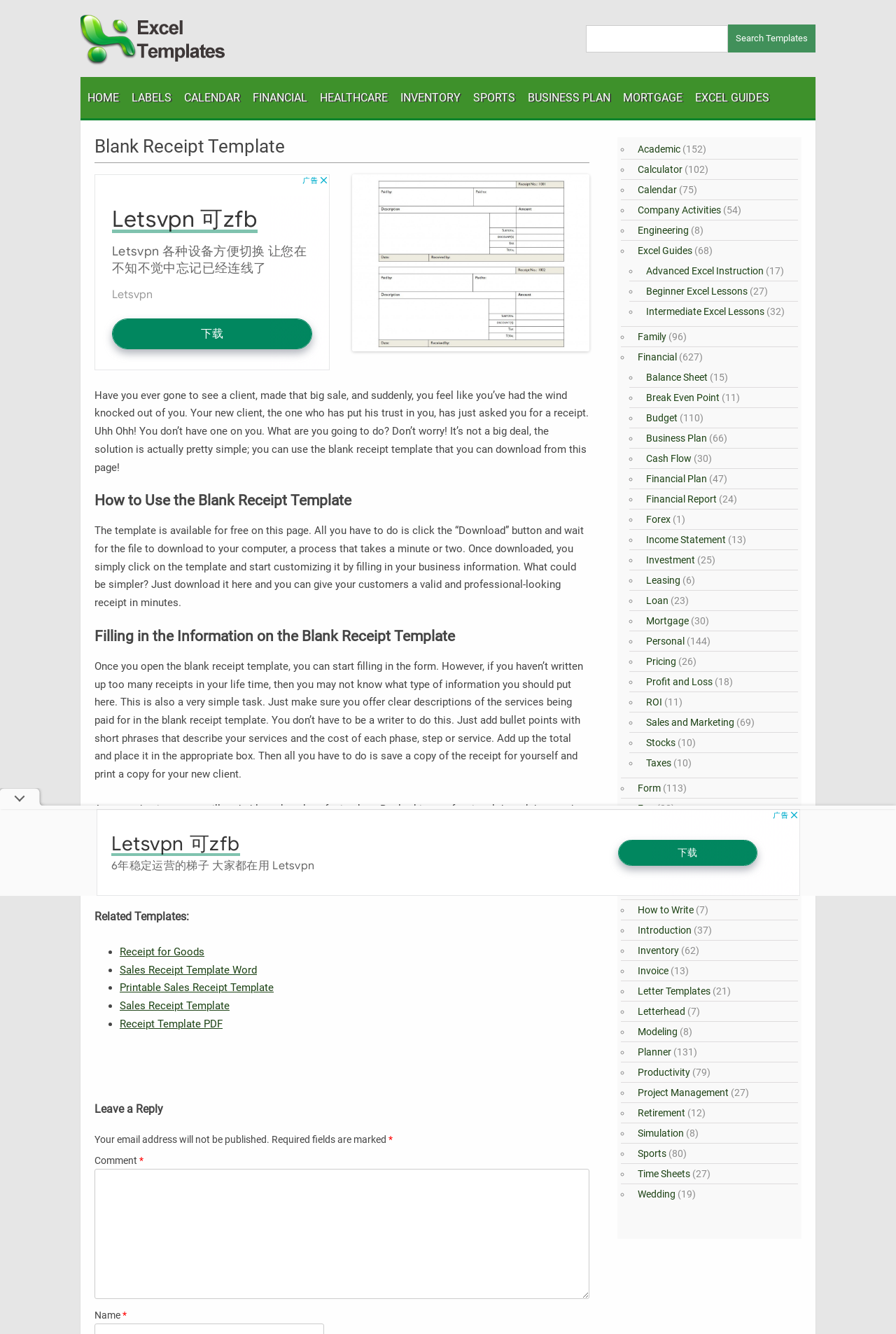Can you identify the bounding box coordinates of the clickable region needed to carry out this instruction: 'View the EXCEL GUIDES'? The coordinates should be four float numbers within the range of 0 to 1, stated as [left, top, right, bottom].

[0.776, 0.089, 0.932, 0.11]